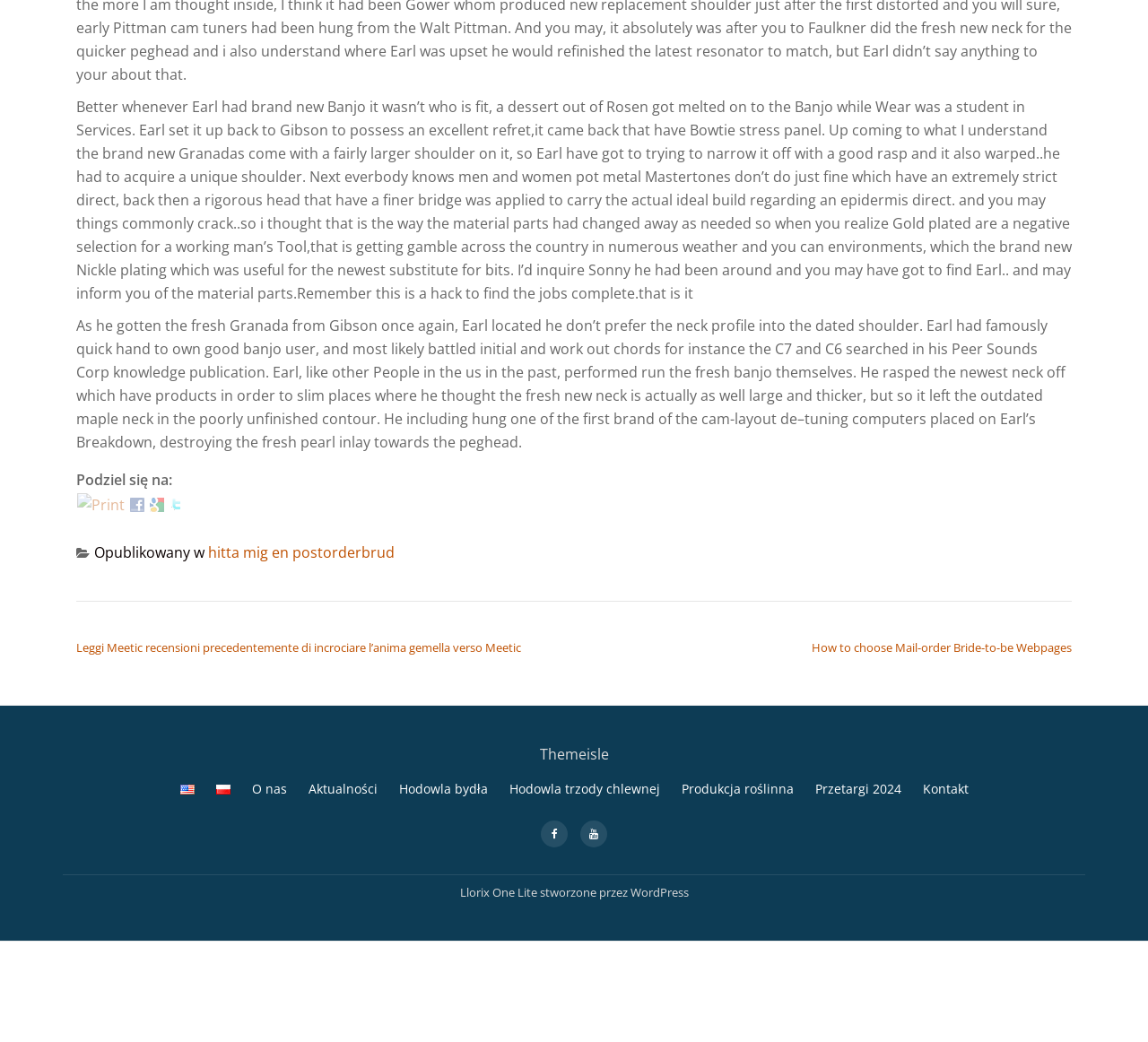What is the language of the webpage?
Refer to the image and offer an in-depth and detailed answer to the question.

The webpage appears to be multilingual, with options to switch between languages such as English and Polish. This is evident from the navigation menu at the bottom of the webpage, which includes links to switch between languages.